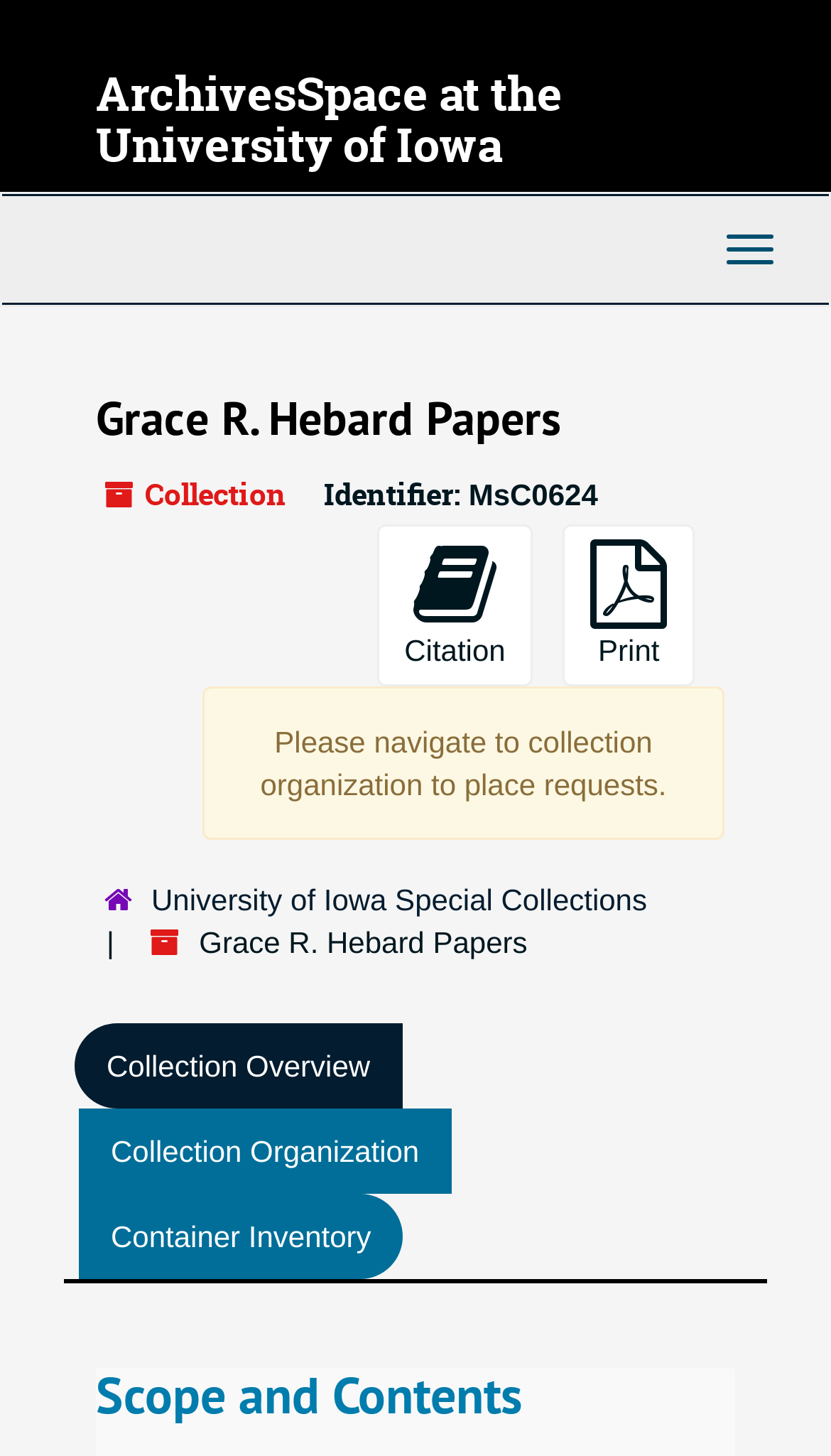Please determine the bounding box coordinates for the element with the description: "Toggle navigation".

[0.846, 0.146, 0.959, 0.196]